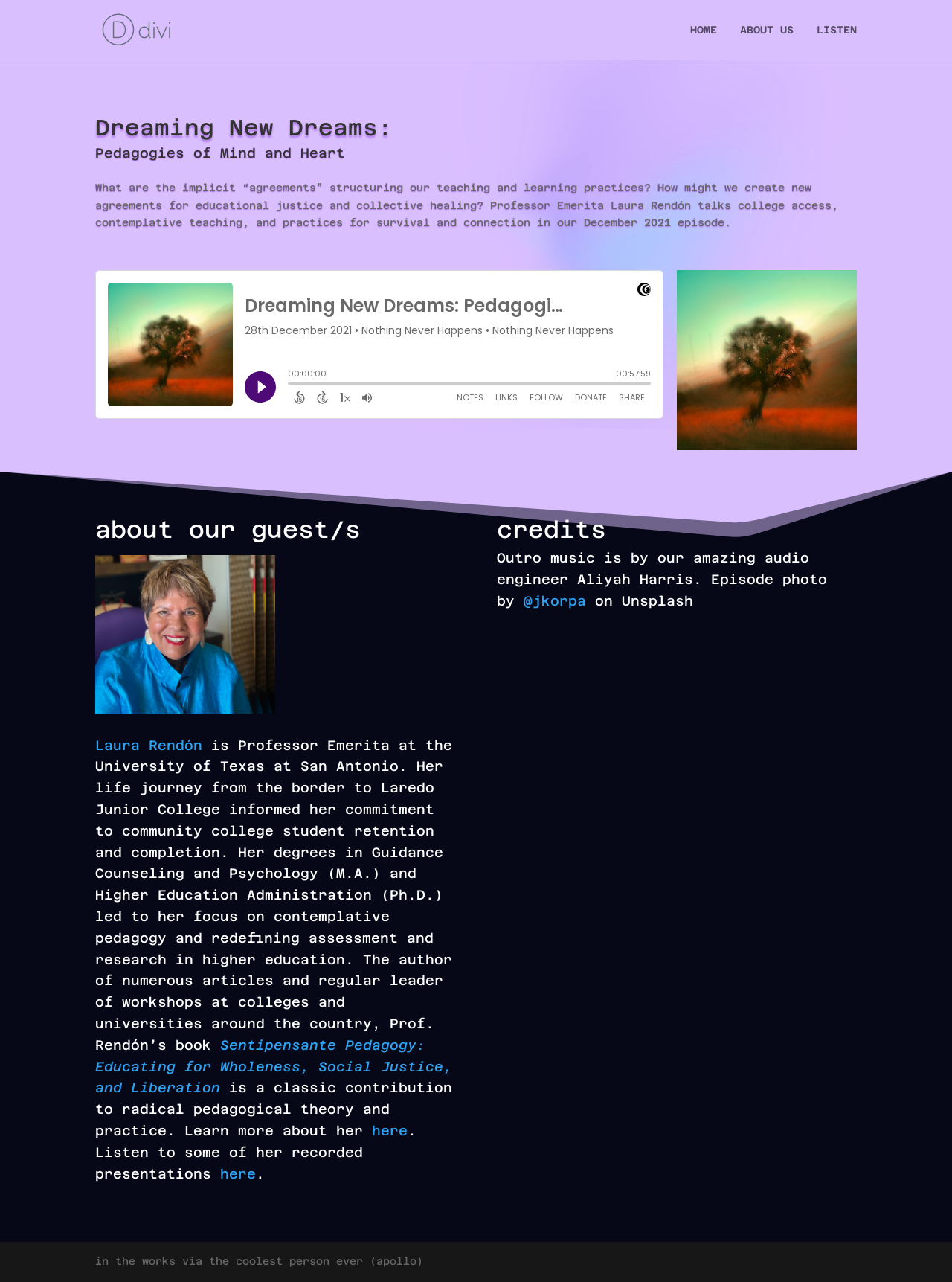Identify the bounding box coordinates of the section to be clicked to complete the task described by the following instruction: "View the episode photo". The coordinates should be four float numbers between 0 and 1, formatted as [left, top, right, bottom].

[0.616, 0.462, 0.728, 0.475]